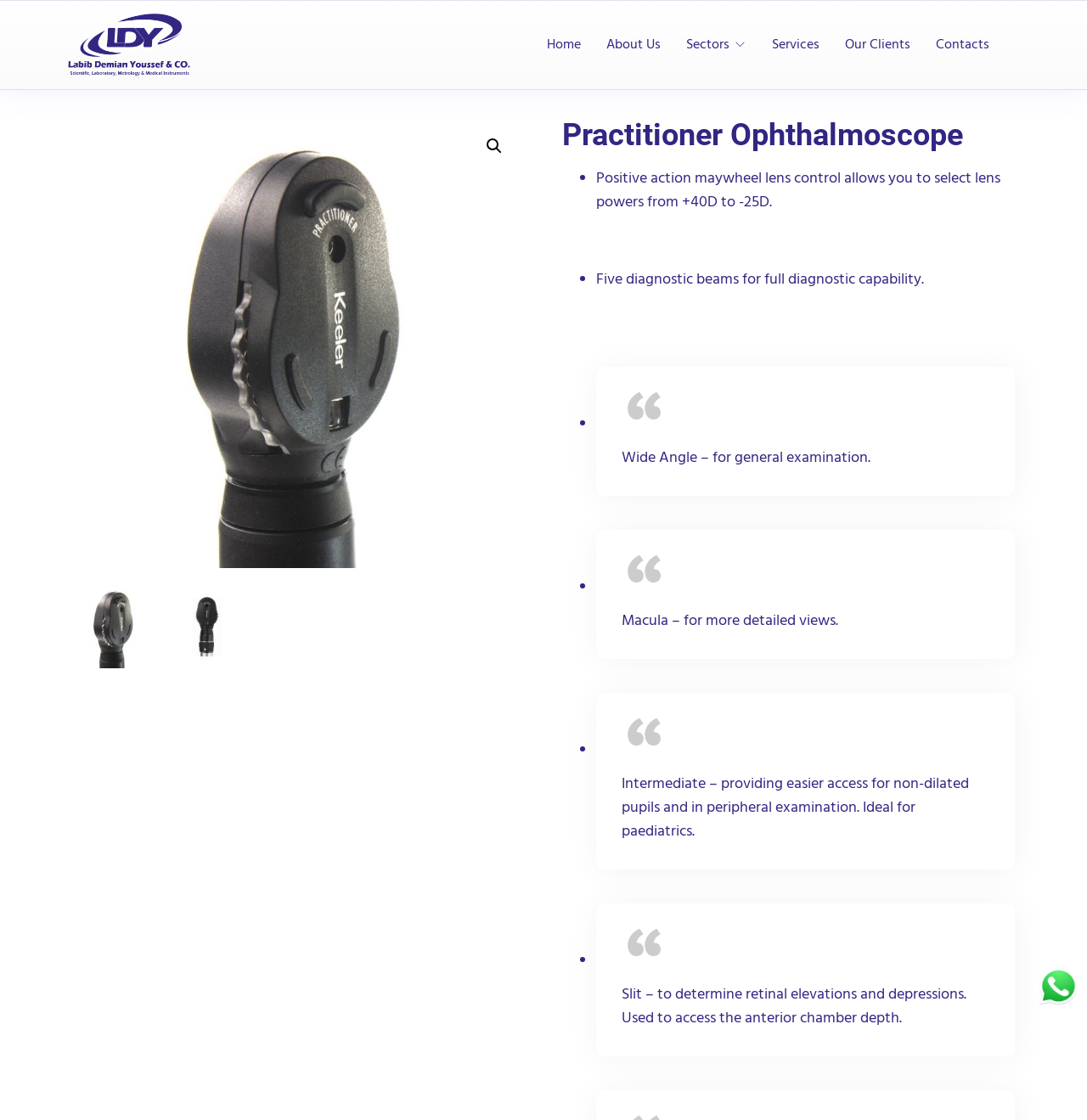Locate the bounding box coordinates of the clickable part needed for the task: "Click the Ophthalmic link".

[0.643, 0.159, 0.791, 0.181]